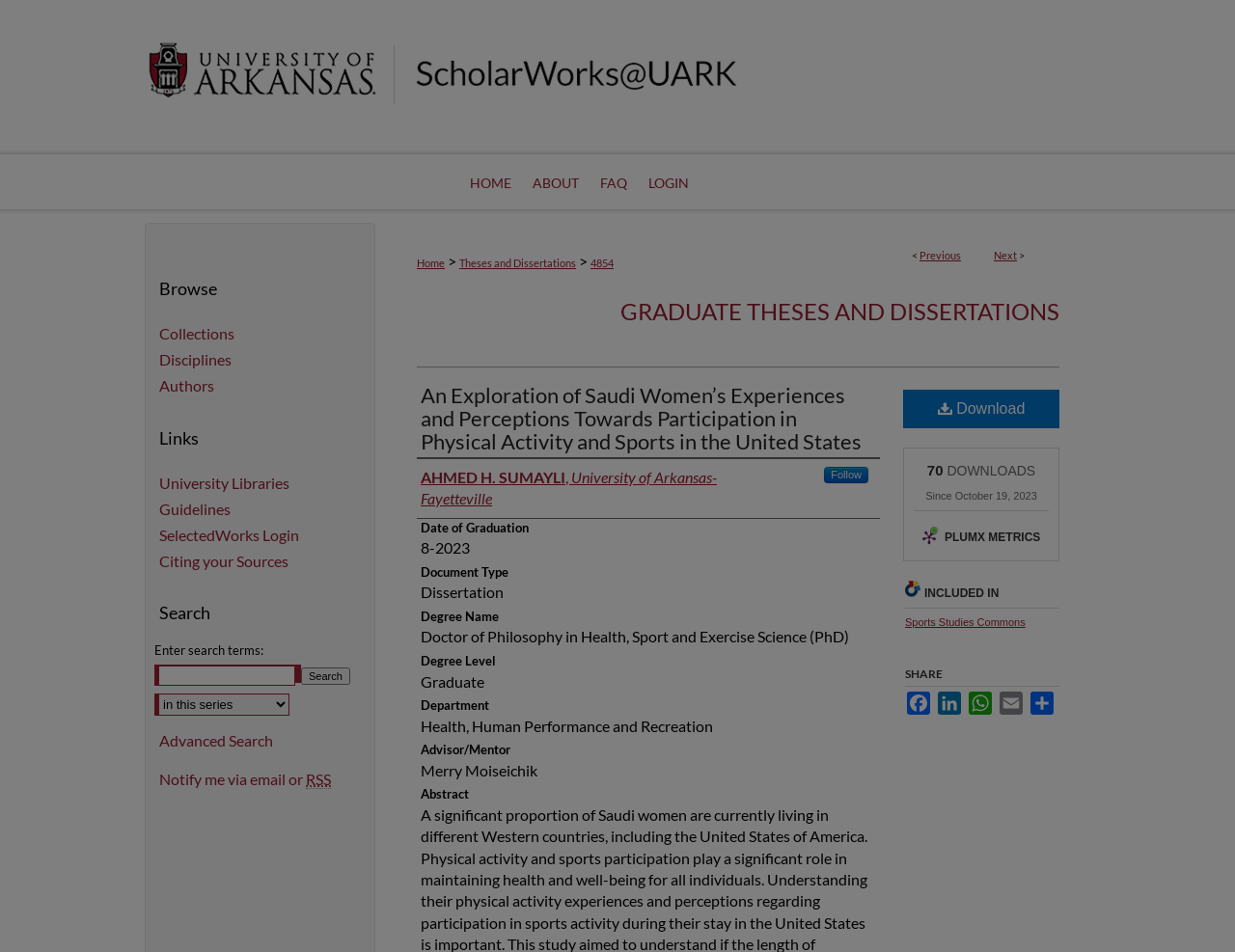Find and indicate the bounding box coordinates of the region you should select to follow the given instruction: "Click on the 'LOGIN' link".

[0.516, 0.157, 0.566, 0.228]